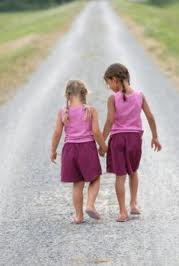Construct a detailed narrative about the image.

In this heartwarming image, two young girls stroll hand in hand down a gravel pathway, embodying the joy of friendship and companionship. Both girls are dressed in matching outfits, wearing sleeveless pink tops and comfortable shorts in a deep purple hue, which adds a playful touch to the scene. Their bare feet connect them with the earth as they walk, suggesting a carefree spirit and a moment of shared adventure. The pathway stretches ahead, bordered by lush greenery, symbolizing the journey they embark on together. This snapshot captures the essence of innocence, the importance of relationships, and the simple pleasures found in shared experiences.